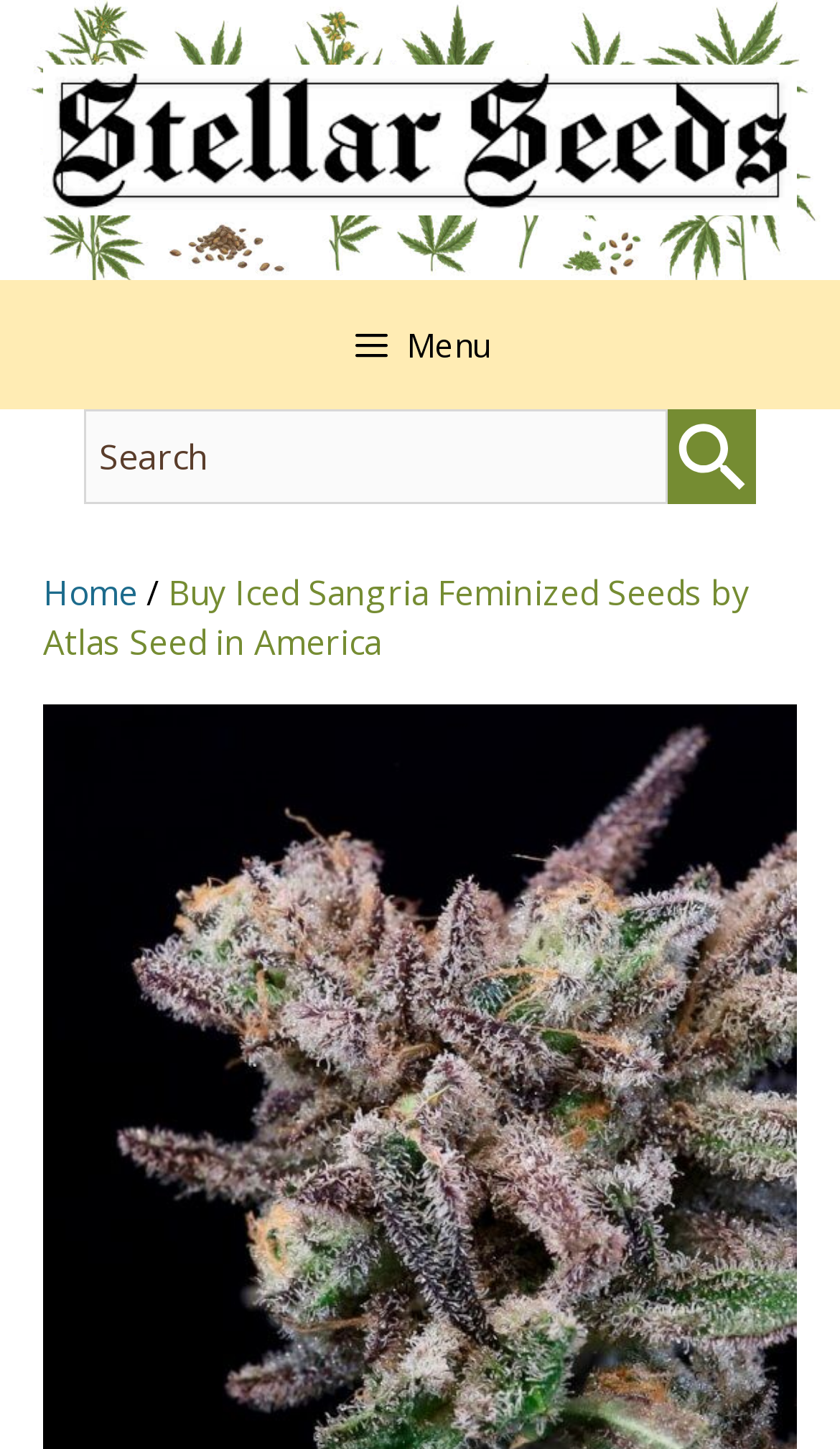Identify the main heading from the webpage and provide its text content.

Buy Iced Sangria Feminized Seeds by Atlas Seed in America